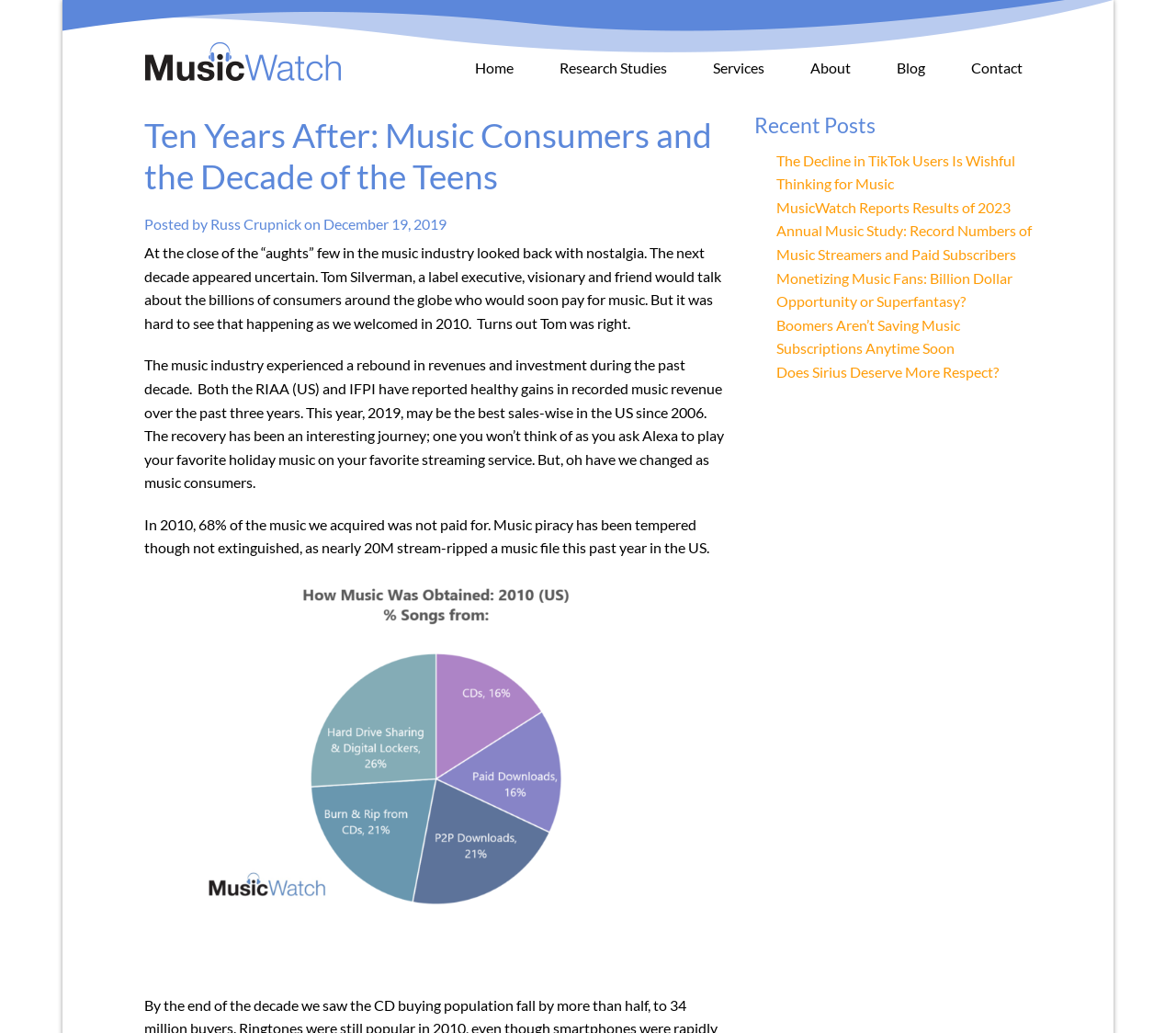Please identify the bounding box coordinates of the clickable region that I should interact with to perform the following instruction: "Read the blog post titled Ten Years After: Music Consumers and the Decade of the Teens". The coordinates should be expressed as four float numbers between 0 and 1, i.e., [left, top, right, bottom].

[0.123, 0.112, 0.618, 0.19]